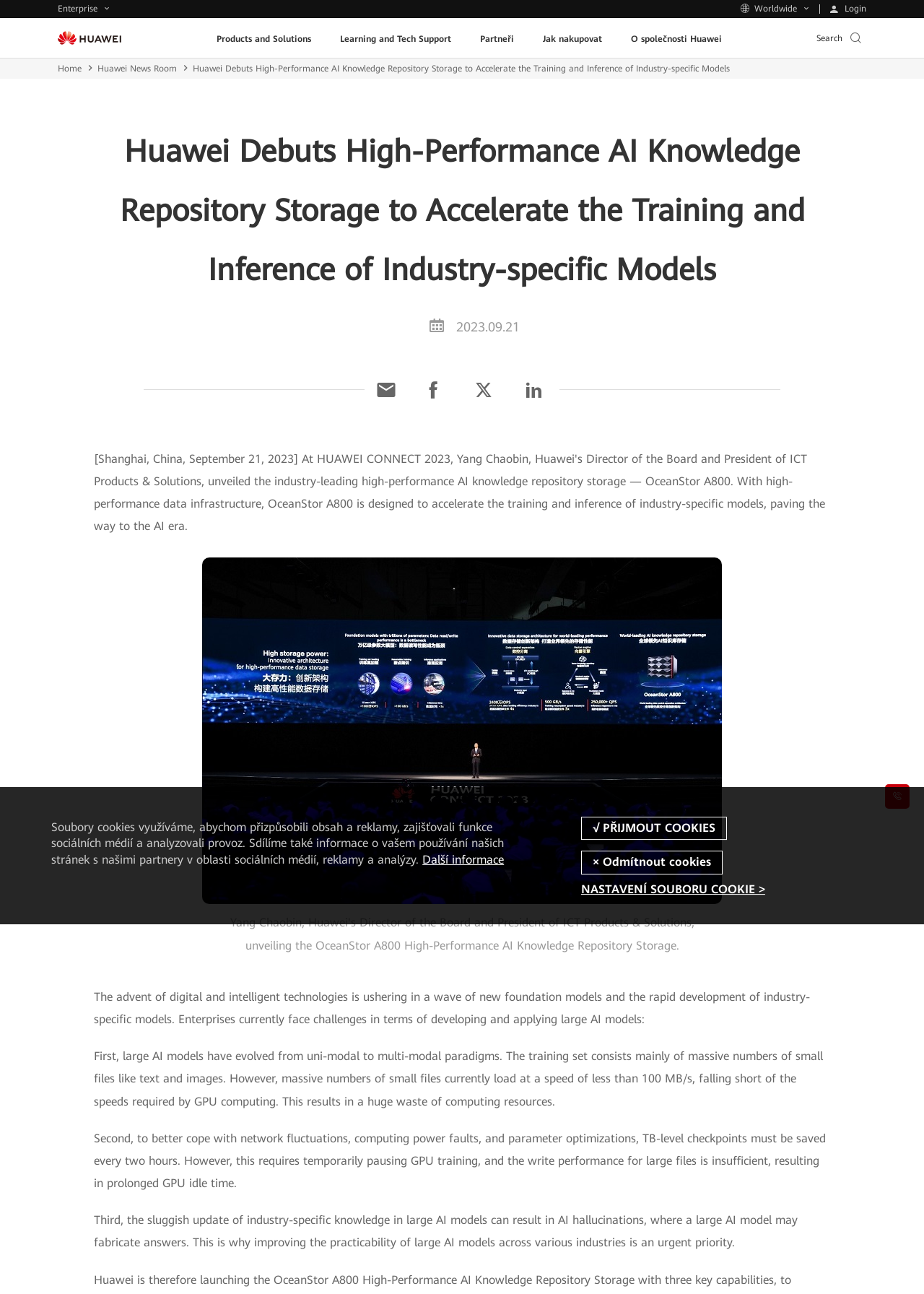Please find the bounding box coordinates of the element's region to be clicked to carry out this instruction: "Go to Home page".

[0.062, 0.046, 0.105, 0.06]